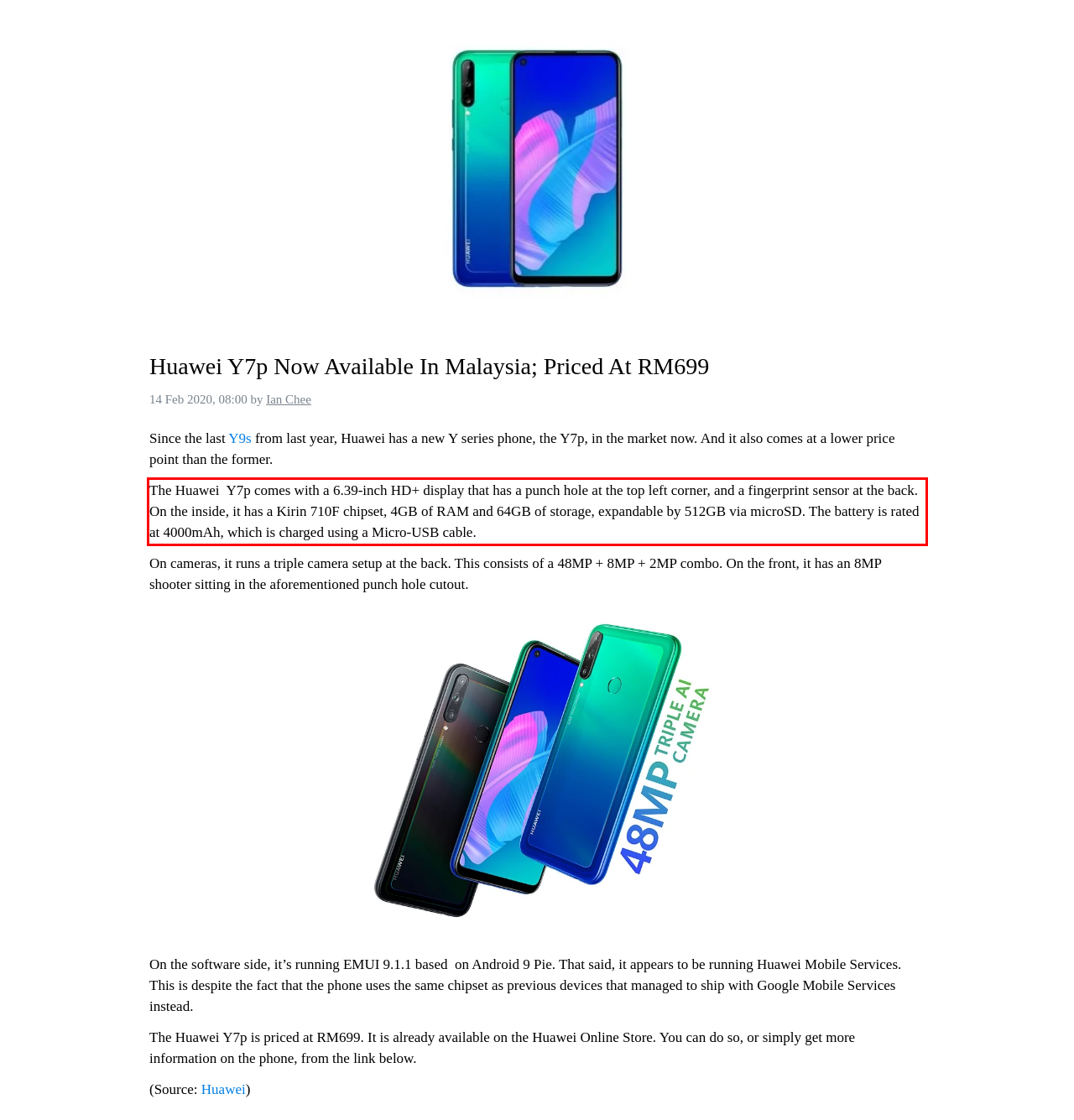You are looking at a screenshot of a webpage with a red rectangle bounding box. Use OCR to identify and extract the text content found inside this red bounding box.

The Huawei Y7p comes with a 6.39-inch HD+ display that has a punch hole at the top left corner, and a fingerprint sensor at the back. On the inside, it has a Kirin 710F chipset, 4GB of RAM and 64GB of storage, expandable by 512GB via microSD. The battery is rated at 4000mAh, which is charged using a Micro-USB cable.